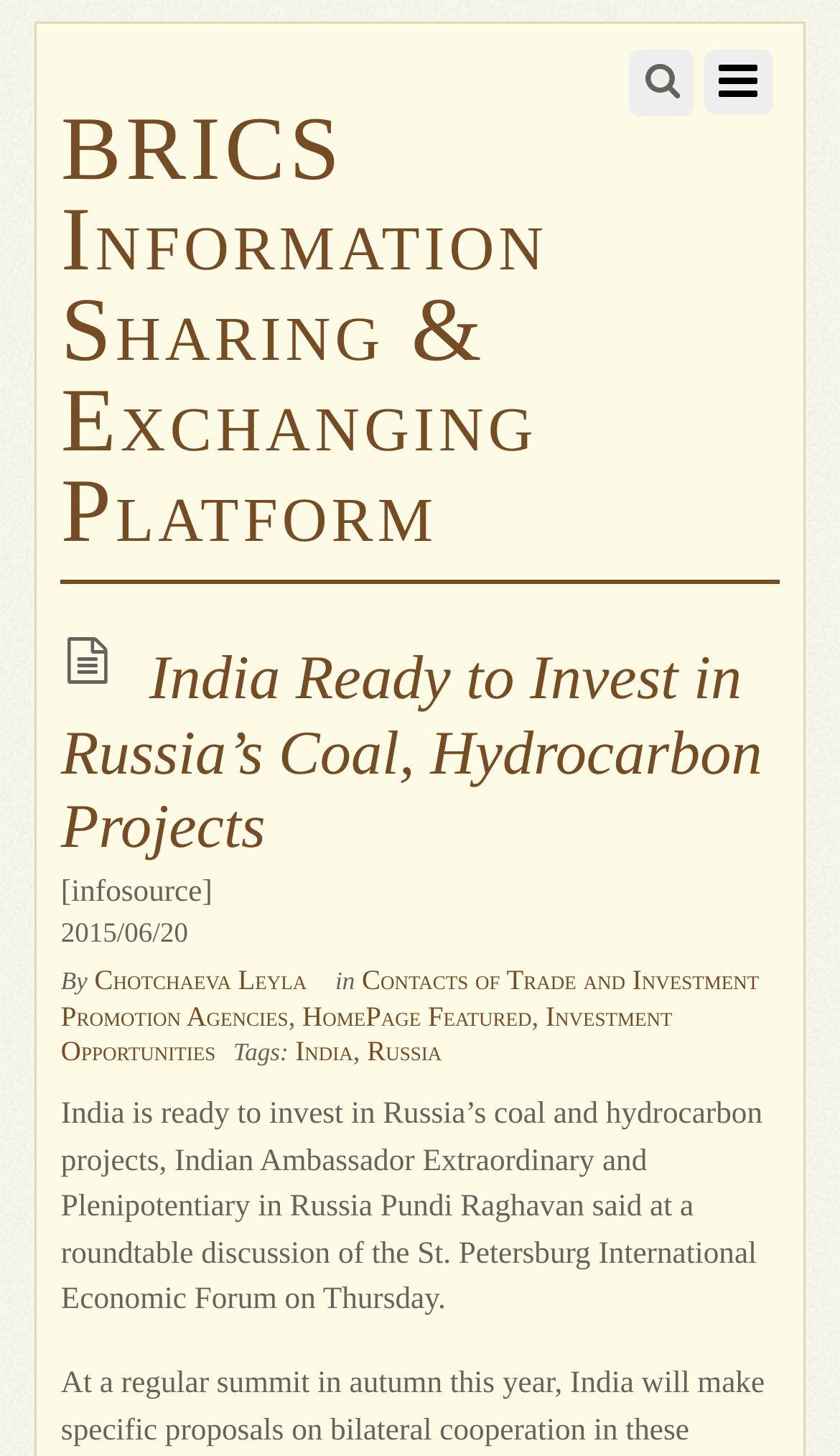What is the topic of the article?
Deliver a detailed and extensive answer to the question.

The topic of the article can be inferred by reading the article content, which mentions India's readiness to invest in Russia's coal and hydrocarbon projects.